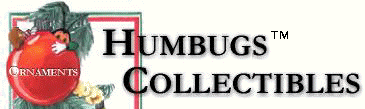What is the specialty of the Humbugs™ Collectibles brand?
Refer to the image and provide a one-word or short phrase answer.

Christmas-themed items